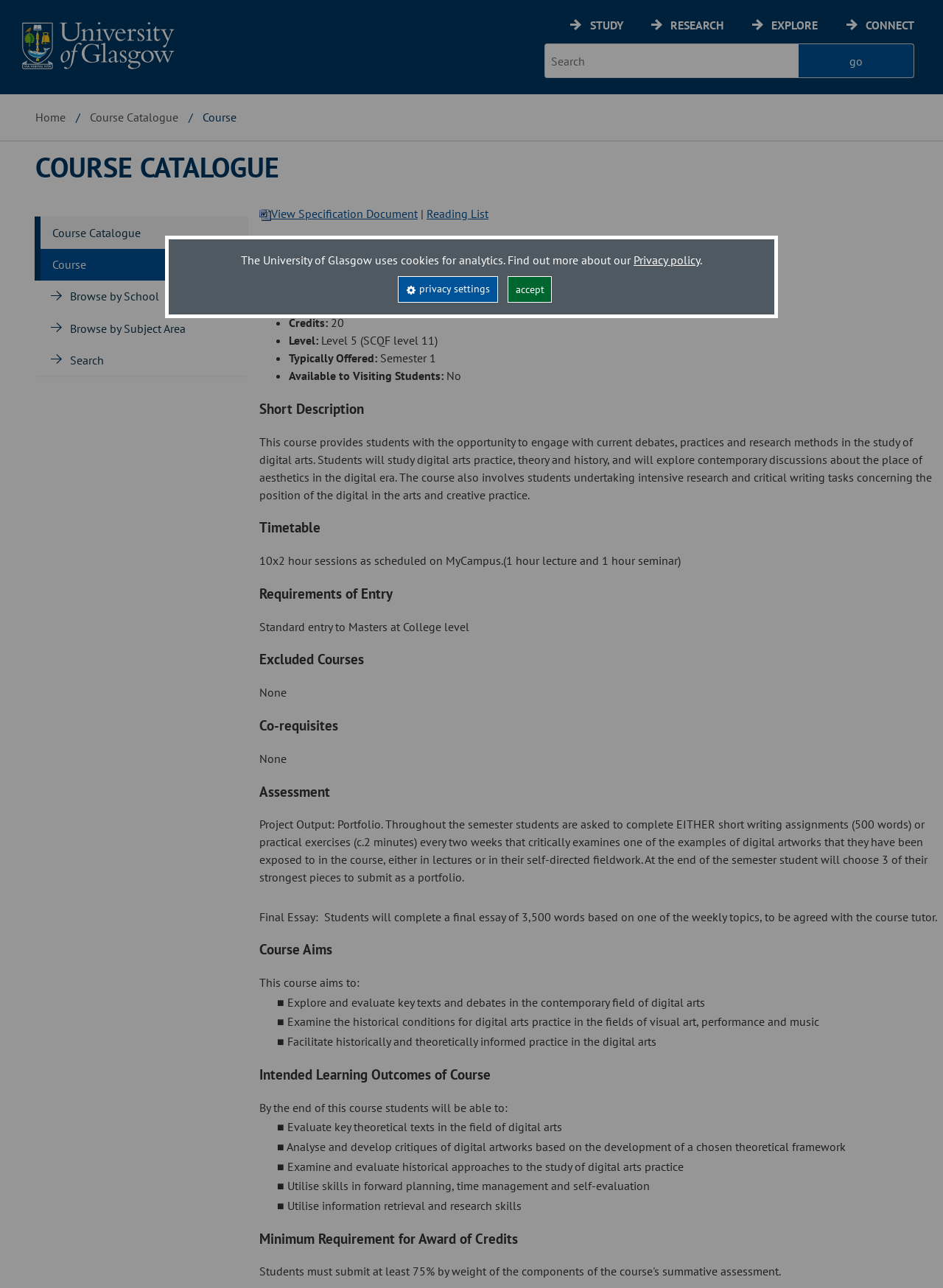Could you find the bounding box coordinates of the clickable area to complete this instruction: "go to the University of Glasgow homepage"?

[0.0, 0.0, 0.205, 0.068]